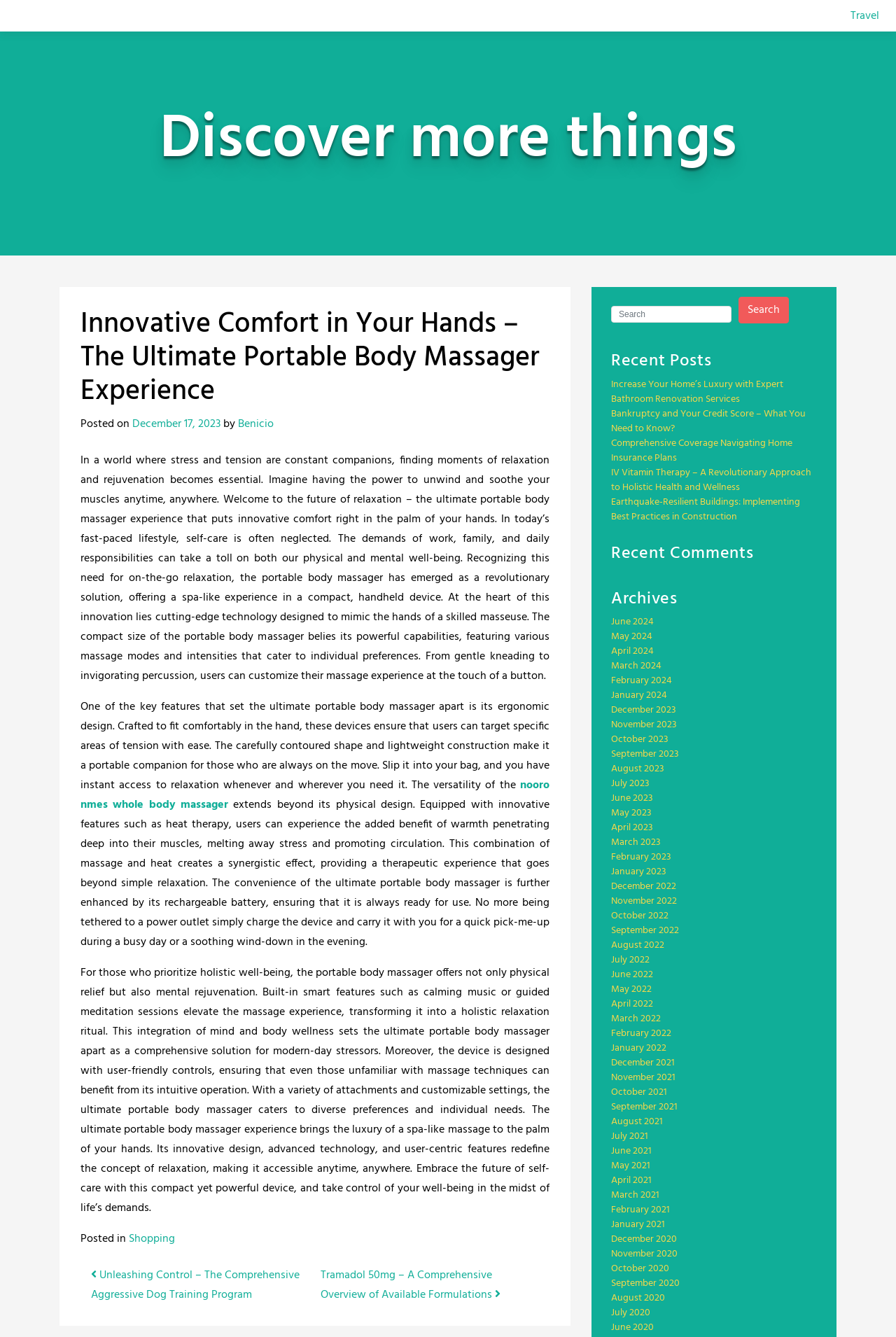Locate the bounding box coordinates of the region to be clicked to comply with the following instruction: "View recent posts". The coordinates must be four float numbers between 0 and 1, in the form [left, top, right, bottom].

[0.682, 0.263, 0.912, 0.278]